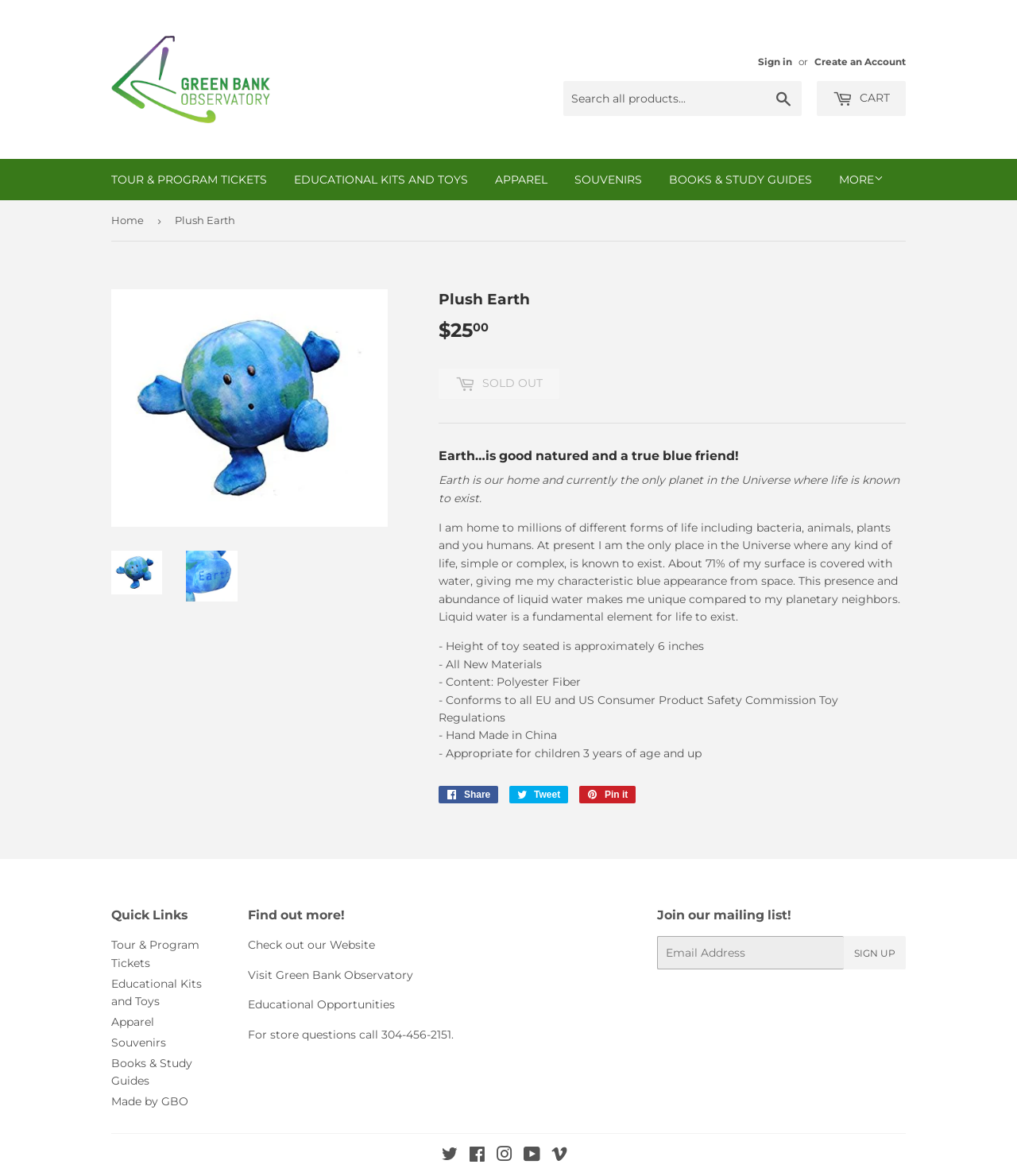Illustrate the webpage thoroughly, mentioning all important details.

This webpage is about a plush Earth toy, specifically the "Plush Earth – Green Bank Observatory" product. At the top, there is a navigation bar with links to "Sign in", "Create an Account", and a search bar. On the right side of the navigation bar, there are links to "TOUR & PROGRAM TICKETS", "EDUCATIONAL KITS AND TOYS", "APPAREL", "SOUVENIRS", "BOOKS & STUDY GUIDES", and "MORE".

Below the navigation bar, there is a main section that takes up most of the page. On the left side, there is a breadcrumbs navigation with a link to "Home" and a static text "Plush Earth". Below the breadcrumbs, there are two images of the plush Earth toy, and two links to the product with the same name.

On the right side of the main section, there is a heading "Plush Earth" followed by a price tag of "$25.00". Below the price tag, there is a horizontal separator, and then a disabled "SOLD OUT" button. Another horizontal separator follows, and then a heading "Earth…is good natured and a true blue friend!" with a descriptive text about the Earth and its characteristics.

Below the descriptive text, there are several static texts listing the product's features, such as its height, materials, and safety regulations. There are also links to share the product on social media platforms like Facebook, Twitter, and Pinterest.

Further down the page, there are three sections: "Quick Links", "Find out more!", and "Join our mailing list!". The "Quick Links" section has links to various categories like "Tour & Program Tickets", "Educational Kits and Toys", and "Books & Study Guides". The "Find out more!" section has links to the website, Green Bank Observatory, and educational opportunities. The "Join our mailing list!" section has a form to input an email address and a "SIGN UP" button.

At the very bottom of the page, there is a horizontal separator, and then links to social media platforms like Twitter, Facebook, Instagram, YouTube, and Vimeo.